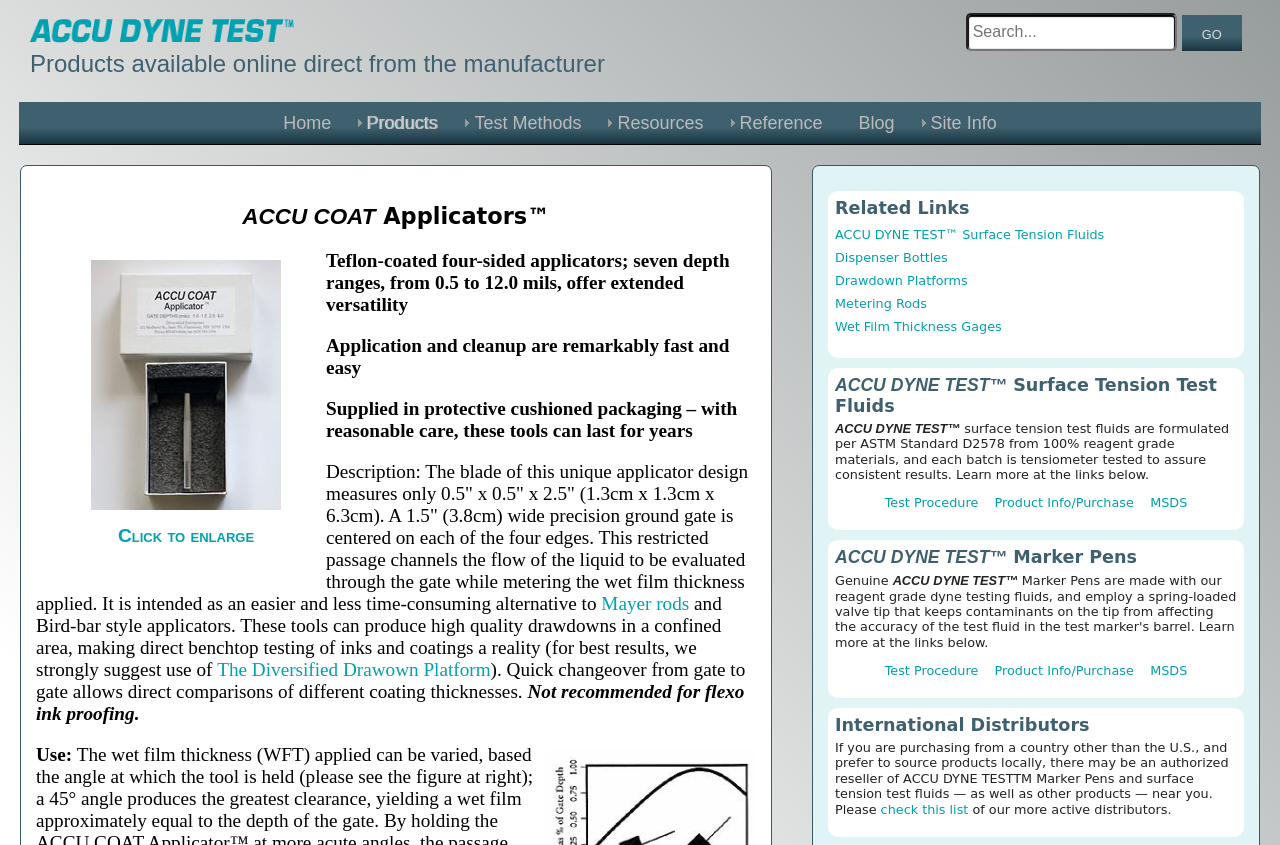What is the purpose of the ACCU COAT Applicators?
Please answer the question as detailed as possible based on the image.

The ACCU COAT Applicators are designed for direct benchtop testing of inks and coatings, as stated in the product description. They are intended as an easier and less time-consuming alternative to Mayer rods and Bird-bar style applicators.